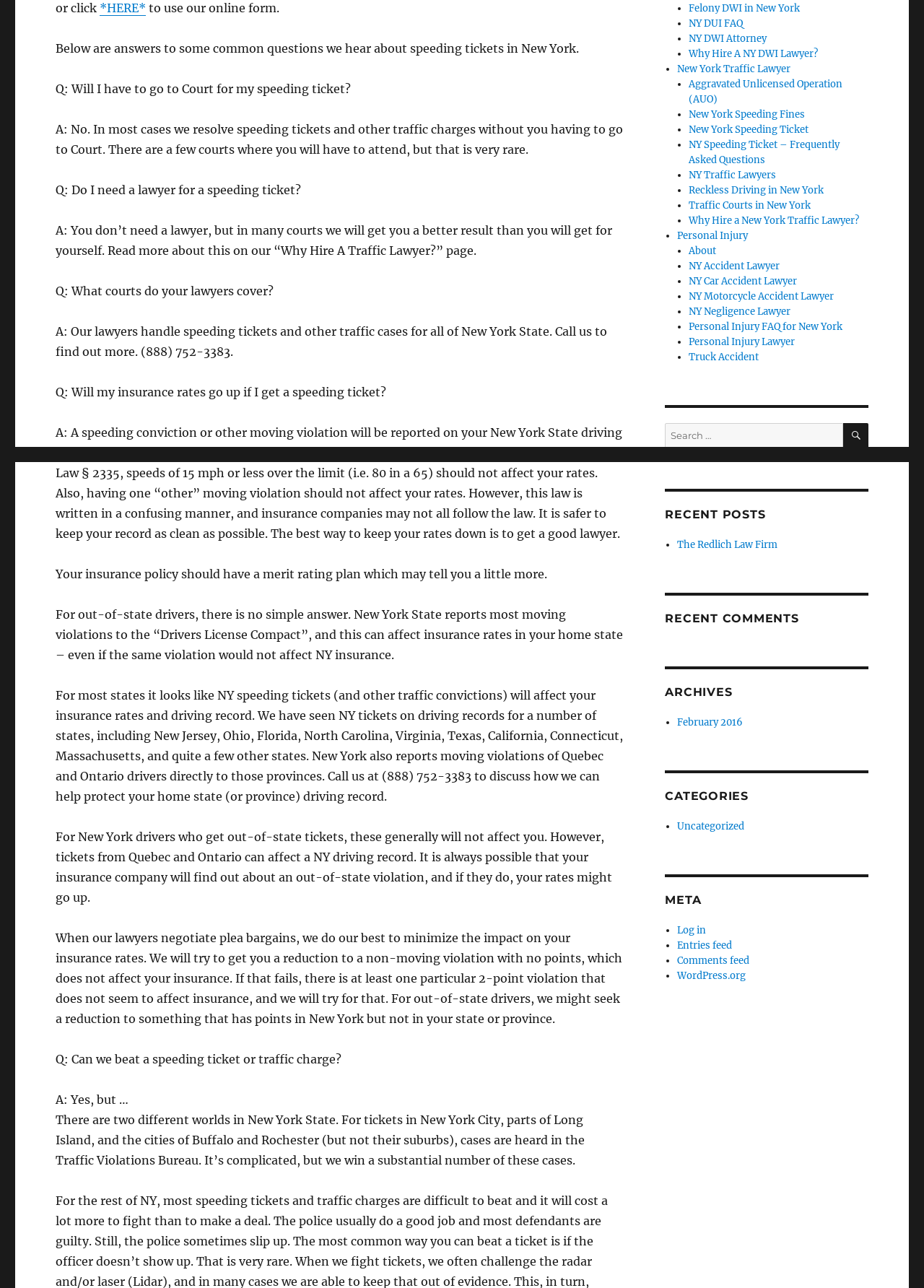Using the webpage screenshot, locate the HTML element that fits the following description and provide its bounding box: "Log in".

[0.733, 0.717, 0.764, 0.727]